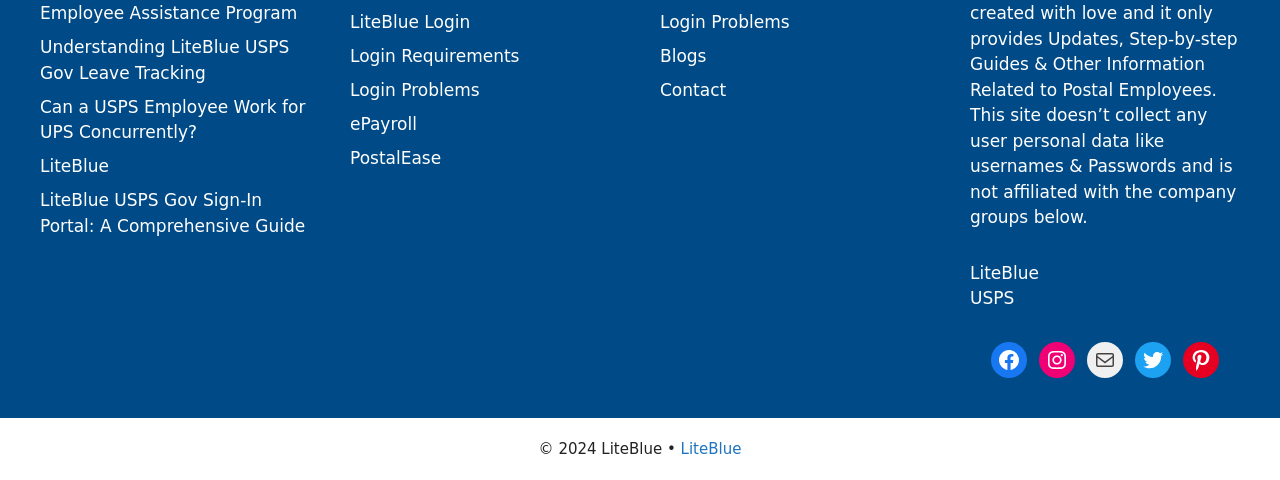Please give a one-word or short phrase response to the following question: 
What is the copyright year mentioned at the bottom of the webpage?

2024